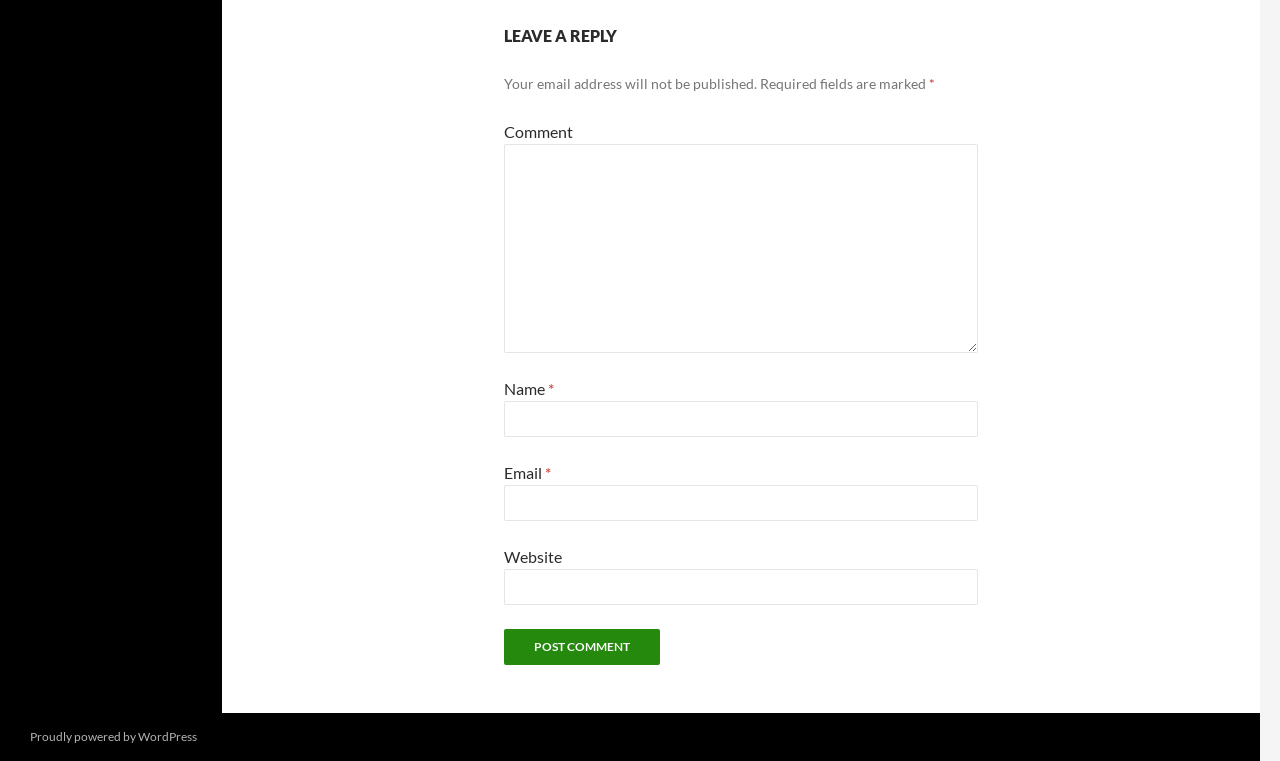Answer this question using a single word or a brief phrase:
What is the symbol used to indicate required fields?

*